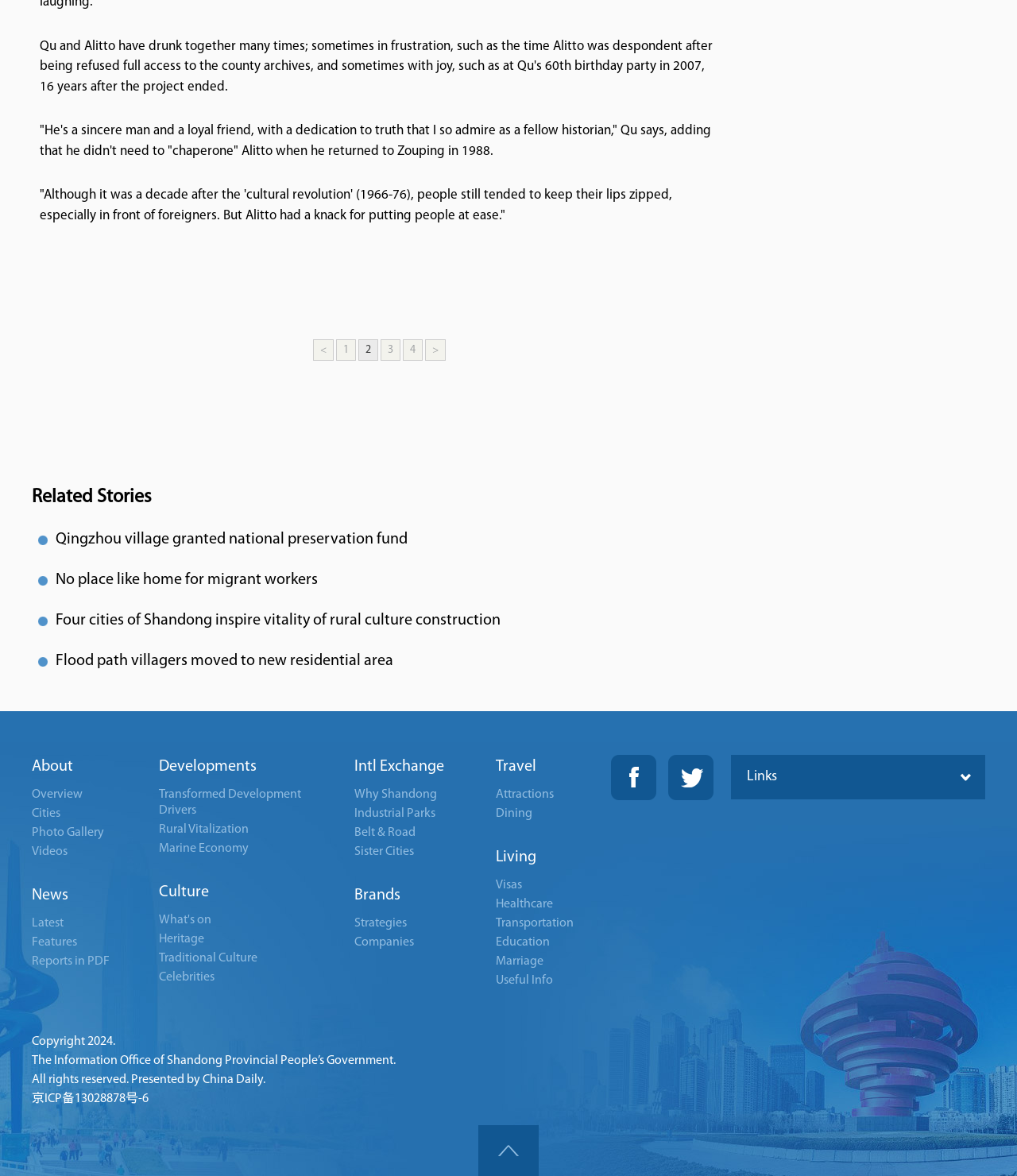Give a one-word or short phrase answer to this question: 
What is the last item in the 'Living' category?

Useful Info